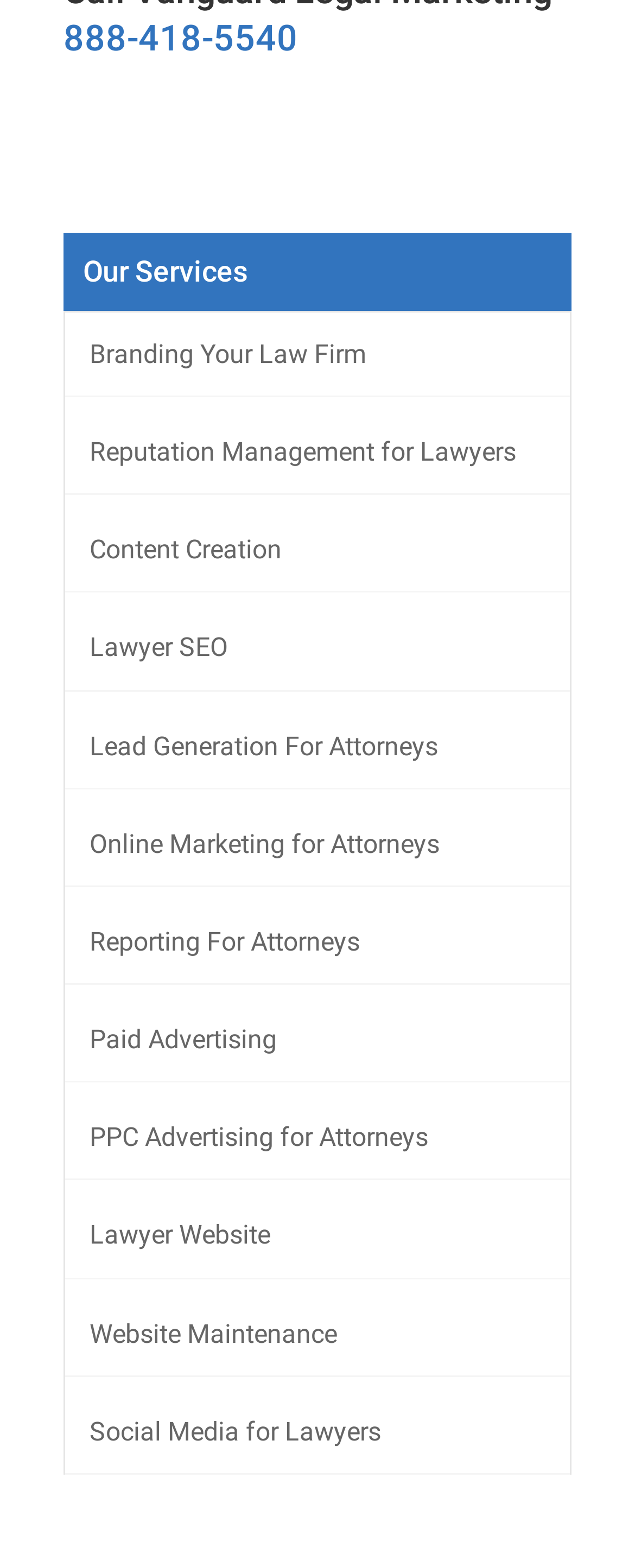Identify the bounding box coordinates of the region that should be clicked to execute the following instruction: "Explore lawyer SEO".

[0.141, 0.403, 0.359, 0.423]